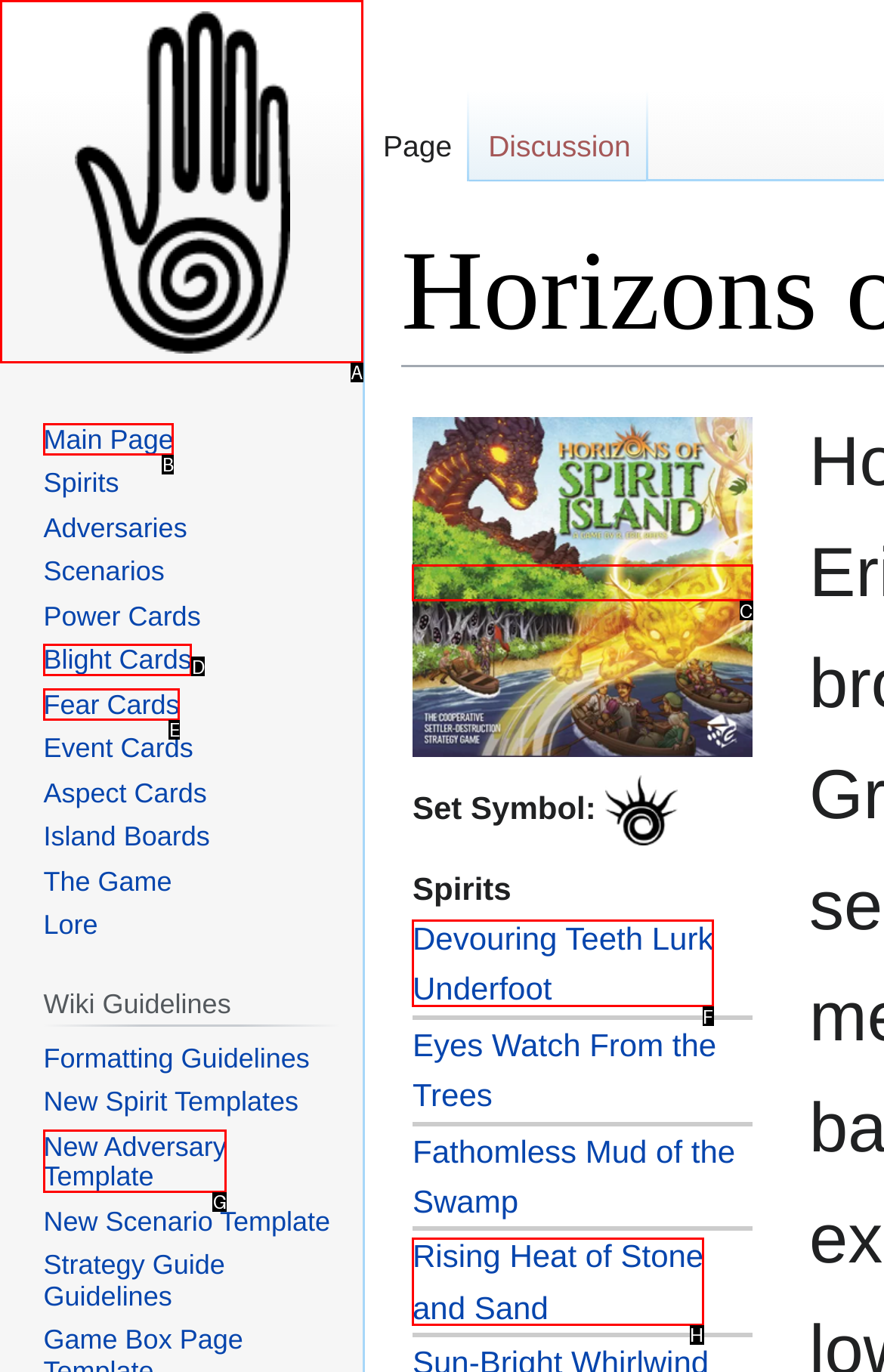Match the HTML element to the given description: Devouring Teeth Lurk Underfoot
Indicate the option by its letter.

F